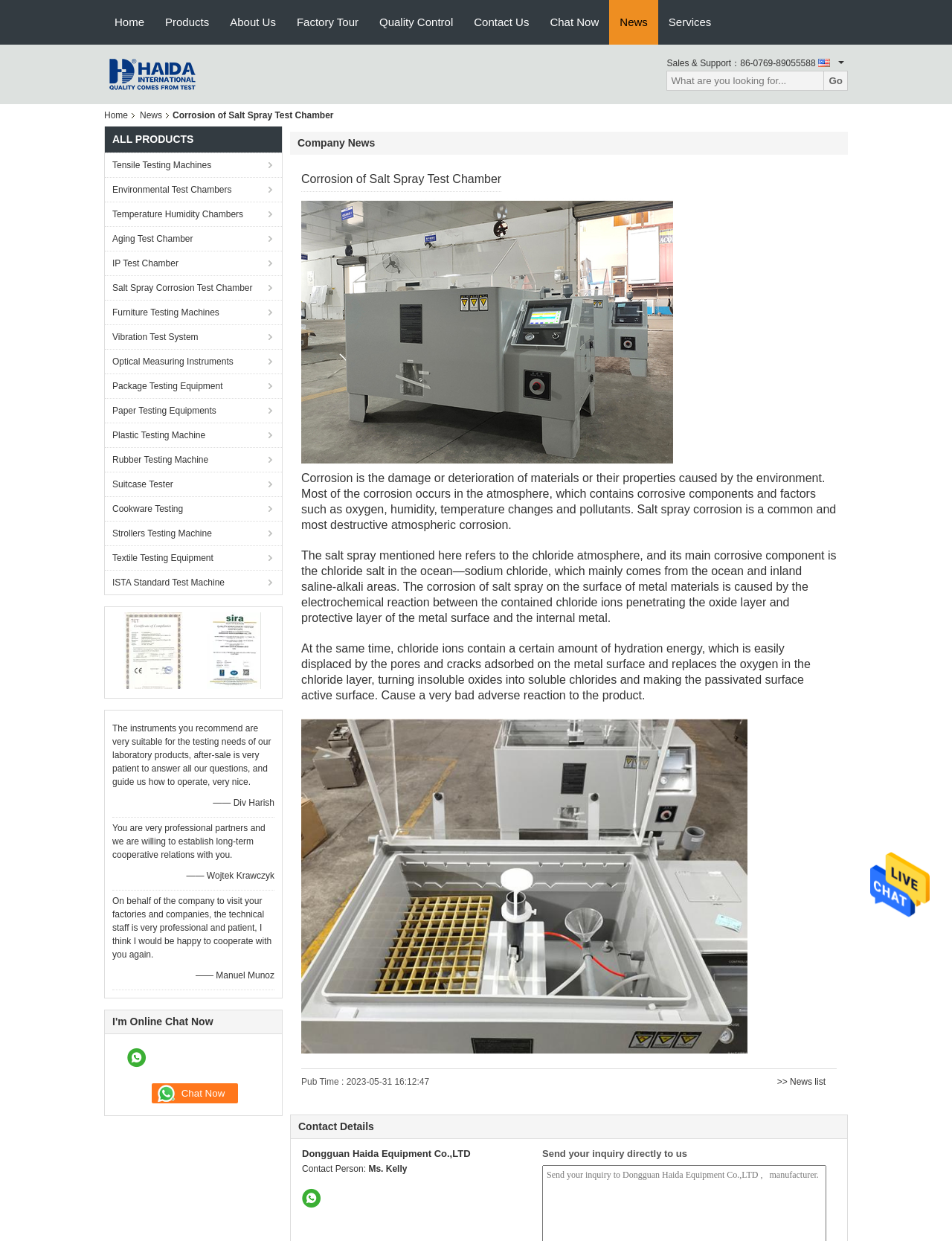Provide the bounding box coordinates, formatted as (top-left x, top-left y, bottom-right x, bottom-right y), with all values being floating point numbers between 0 and 1. Identify the bounding box of the UI element that matches the description: Salt Spray Corrosion Test Chamber

[0.11, 0.222, 0.296, 0.242]